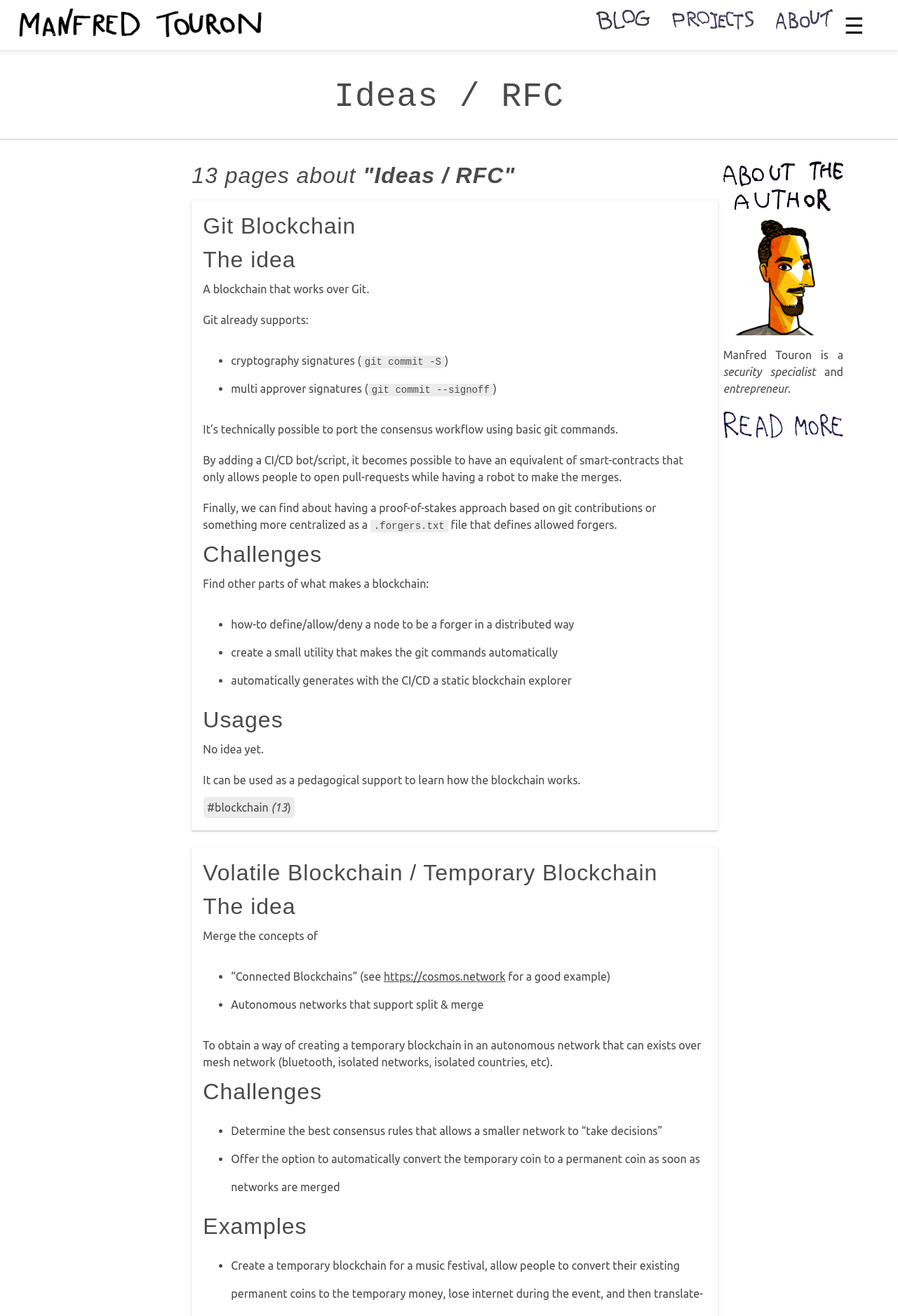Pinpoint the bounding box coordinates of the clickable element needed to complete the instruction: "Read the Top 6 Yoga Pose For Male Fertility article". The coordinates should be provided as four float numbers between 0 and 1: [left, top, right, bottom].

None